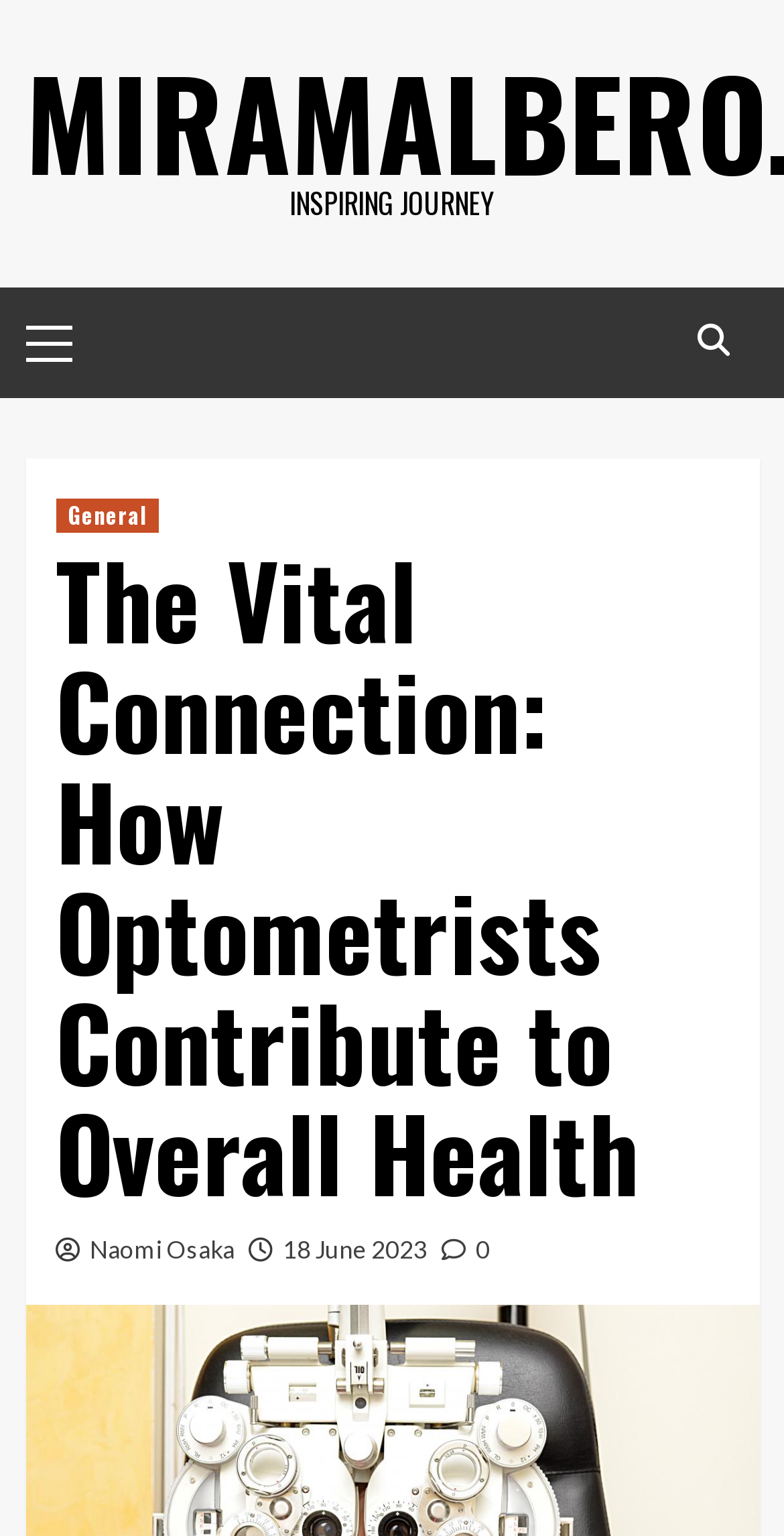Determine the bounding box coordinates of the UI element described by: "Menu".

None